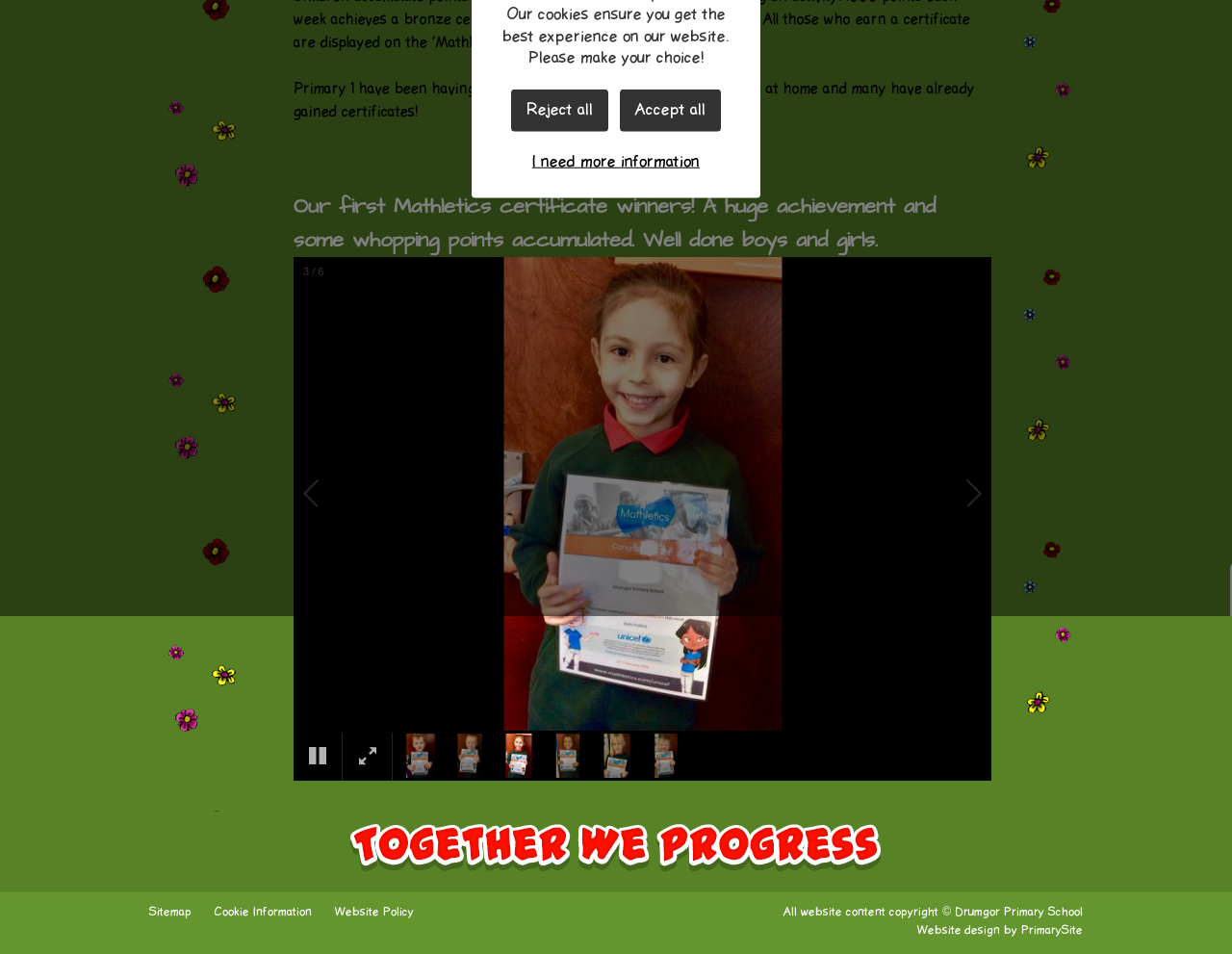From the element description Website Policy, predict the bounding box coordinates of the UI element. The coordinates must be specified in the format (top-left x, top-left y, bottom-right x, bottom-right y) and should be within the 0 to 1 range.

[0.272, 0.948, 0.336, 0.962]